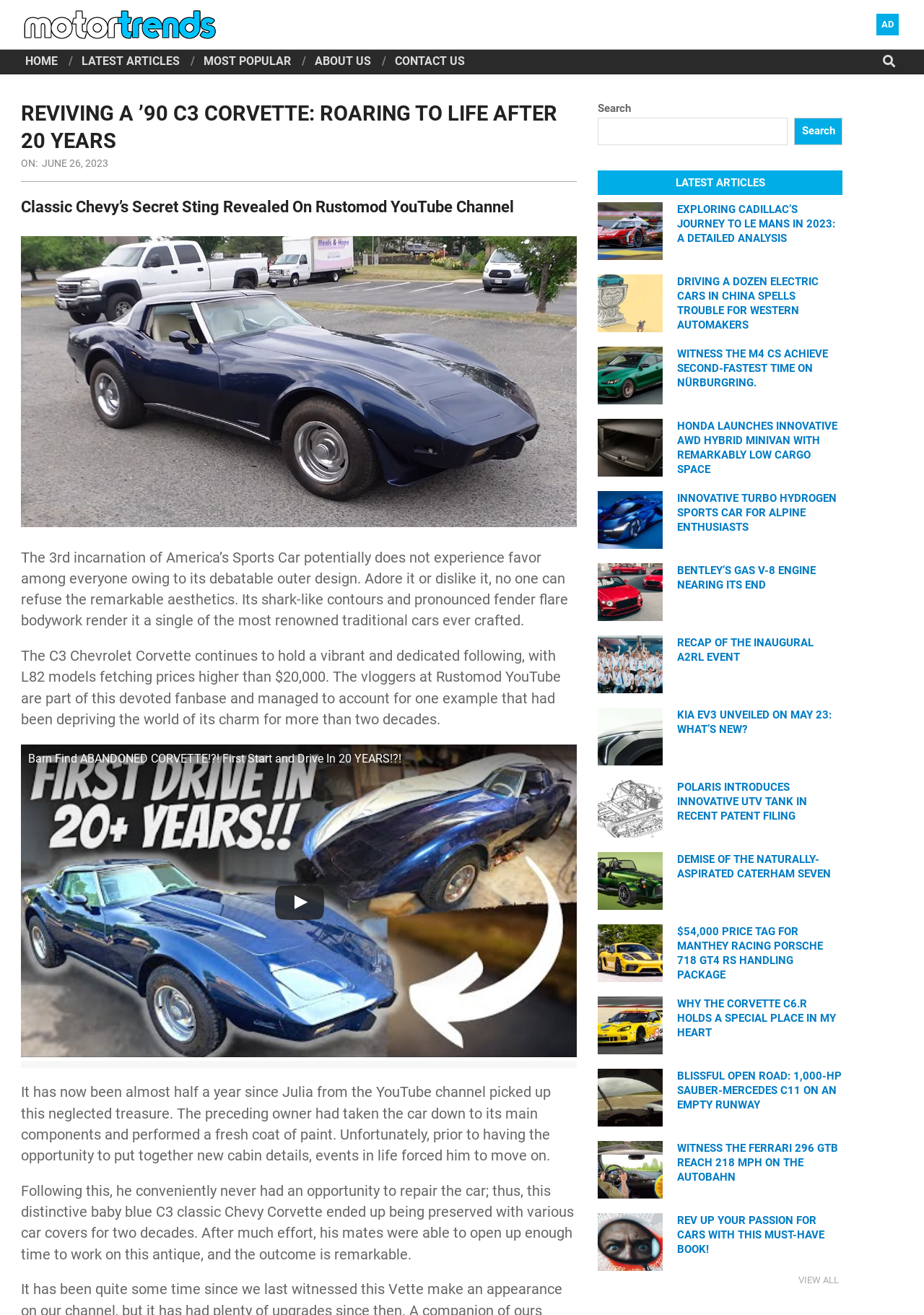Kindly provide the bounding box coordinates of the section you need to click on to fulfill the given instruction: "Contact us".

[0.427, 0.041, 0.503, 0.051]